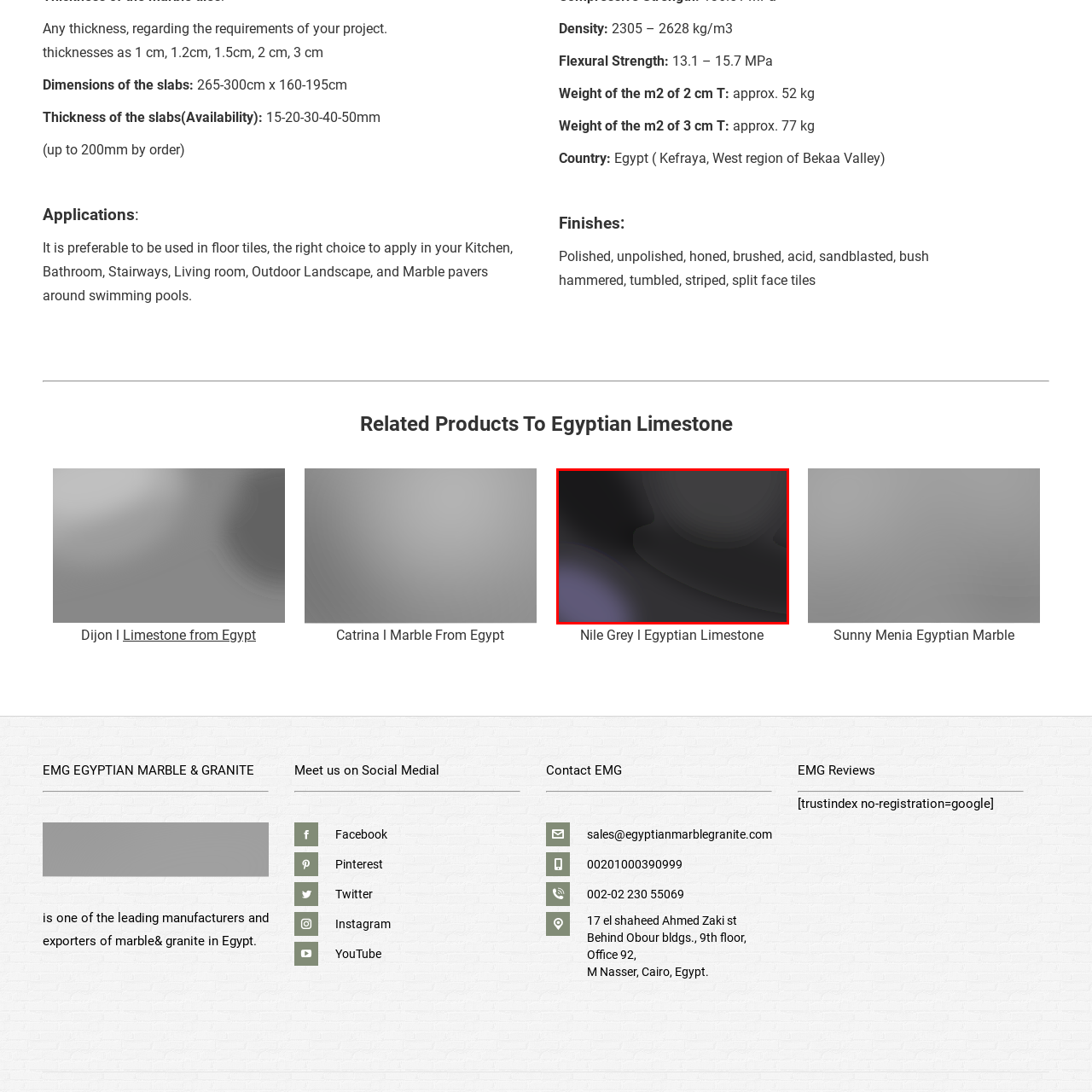What are the suitable applications of Nile Grey limestone?  
Focus on the image bordered by the red line and provide a detailed answer that is thoroughly based on the image's contents.

According to the caption, Nile Grey limestone is suitable for a range of applications including flooring, countertops, and outdoor structures, which makes it a versatile material for construction and decoration.